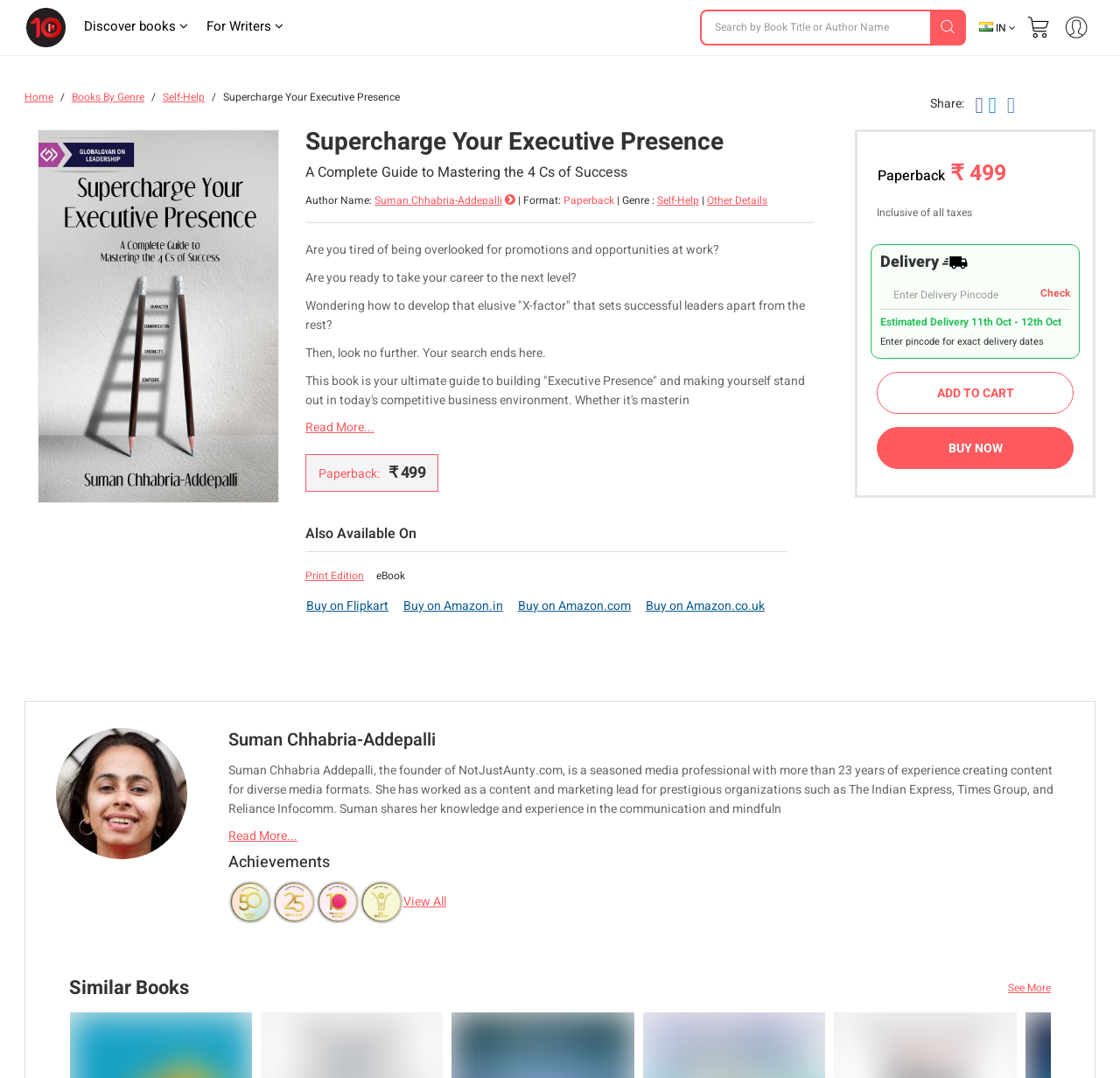Predict the bounding box of the UI element based on the description: "parent_node: Check placeholder="Enter Delivery Pincode"". The coordinates should be four float numbers between 0 and 1, formatted as [left, top, right, bottom].

[0.786, 0.26, 0.956, 0.288]